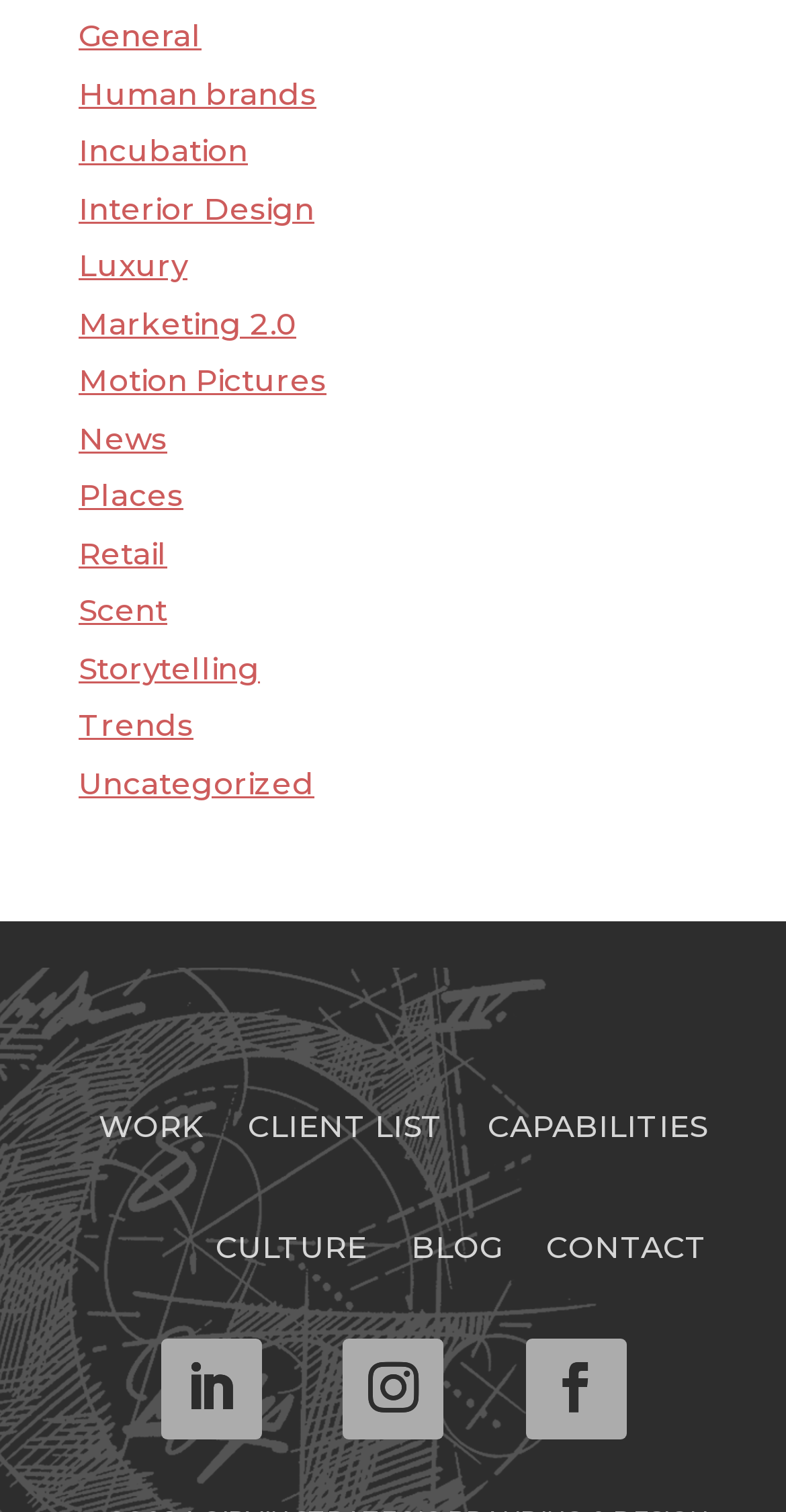Please provide a short answer using a single word or phrase for the question:
What is the first link on the top left?

General